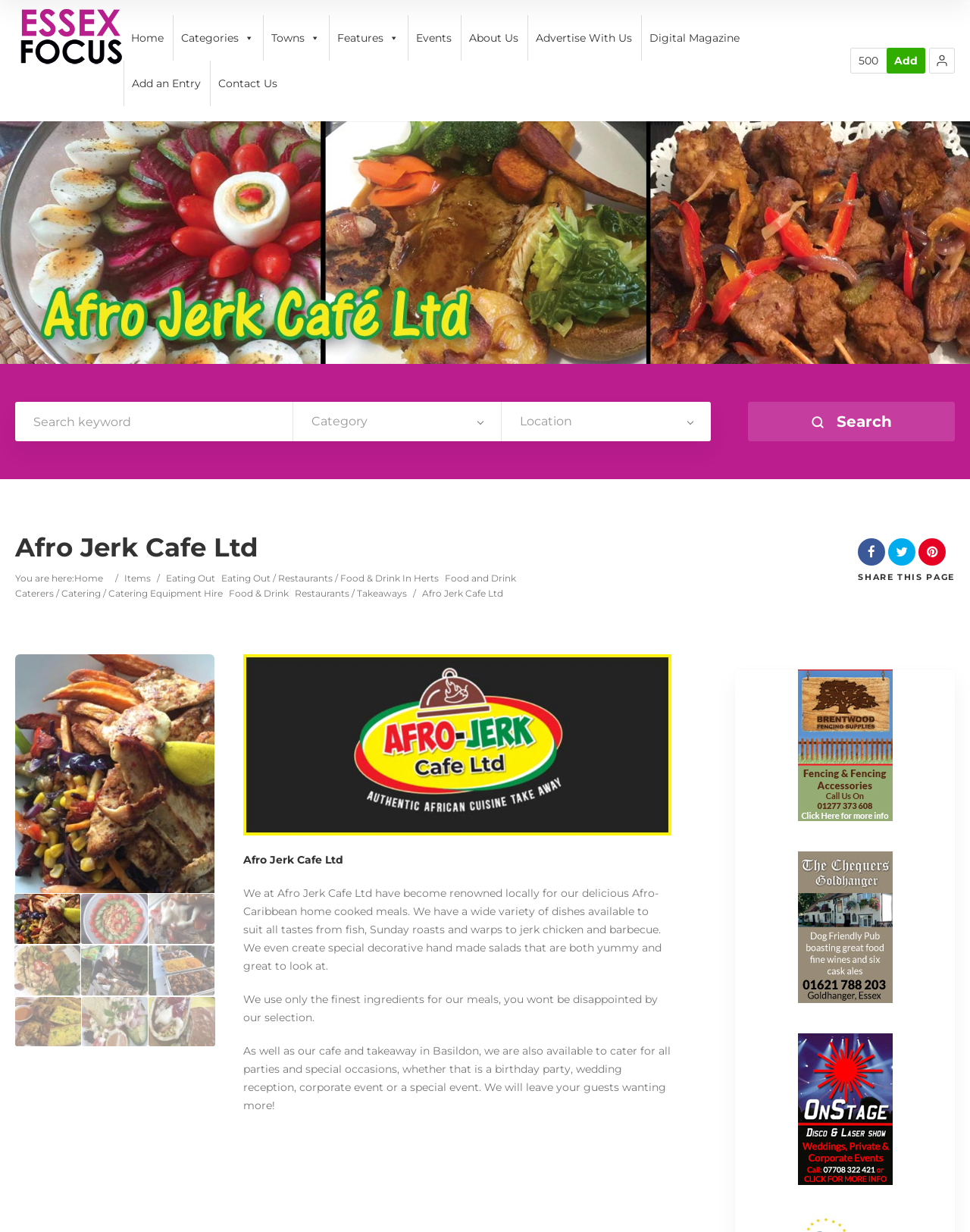Please identify the bounding box coordinates of the area I need to click to accomplish the following instruction: "Click the 'Home' link".

[0.127, 0.012, 0.176, 0.049]